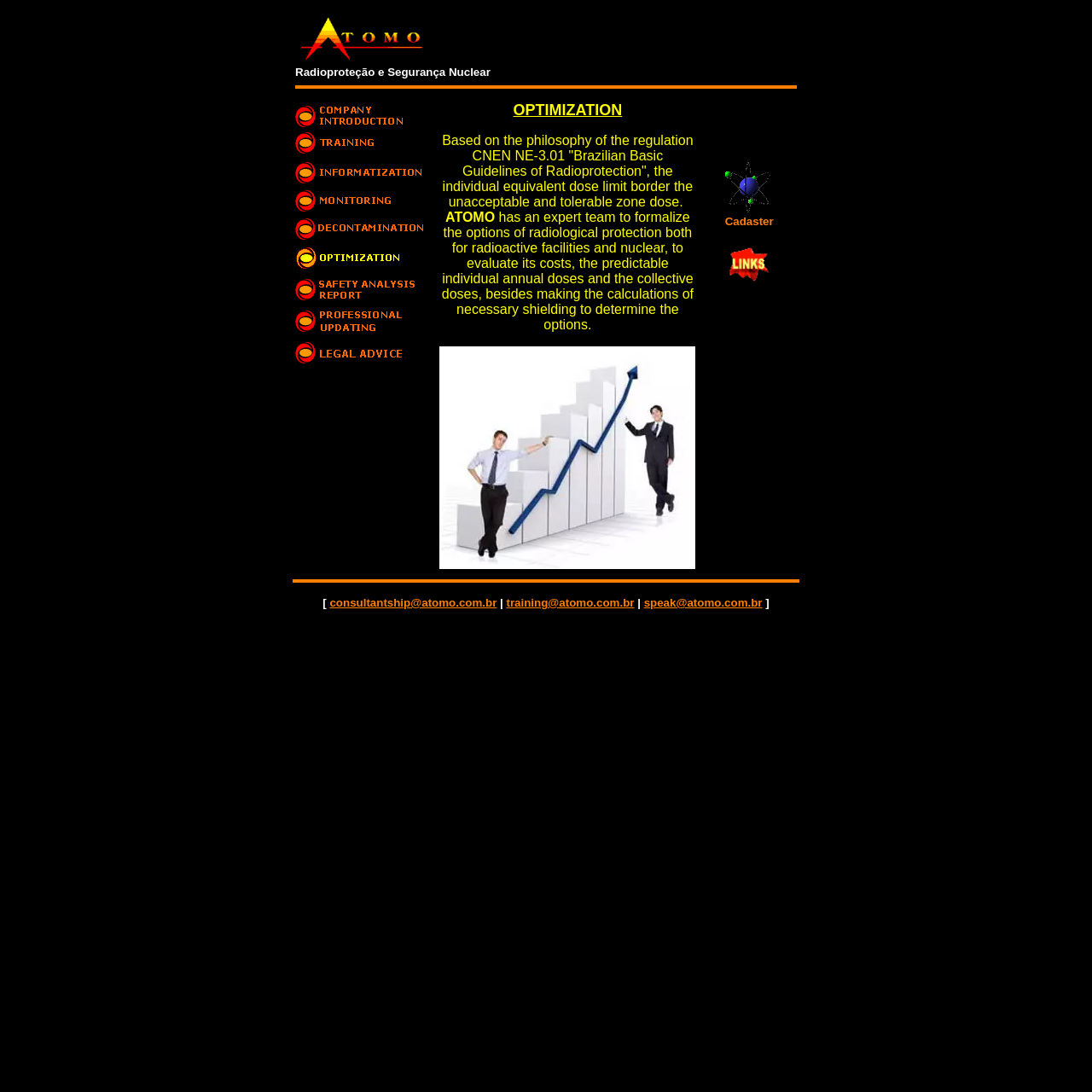Please identify the bounding box coordinates of the element on the webpage that should be clicked to follow this instruction: "Contact via consultantship@atomo.com.br". The bounding box coordinates should be given as four float numbers between 0 and 1, formatted as [left, top, right, bottom].

[0.302, 0.546, 0.455, 0.558]